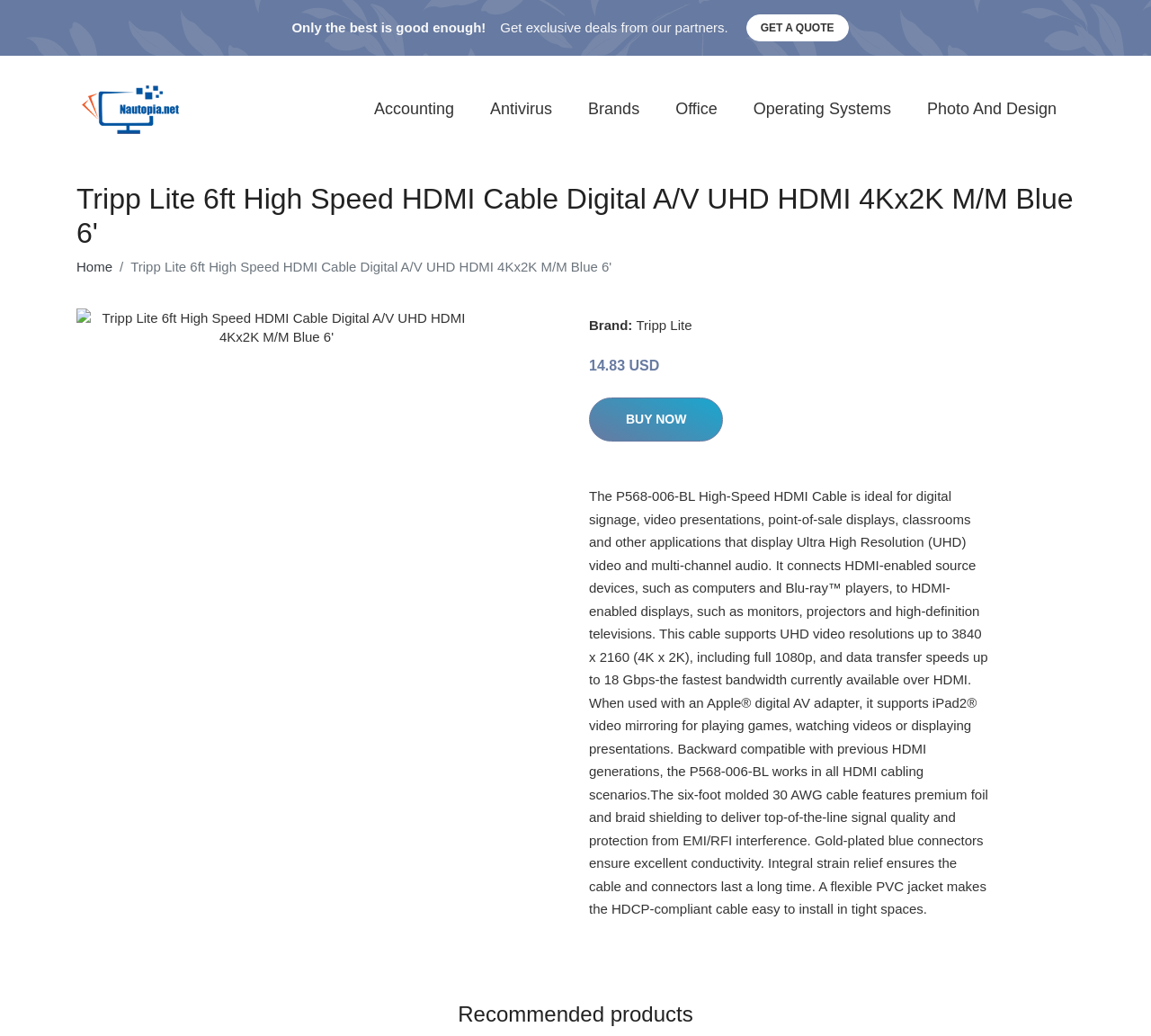Pinpoint the bounding box coordinates of the area that should be clicked to complete the following instruction: "View Tripp Lite 6ft High Speed HDMI Cable details". The coordinates must be given as four float numbers between 0 and 1, i.e., [left, top, right, bottom].

[0.066, 0.298, 0.414, 0.334]